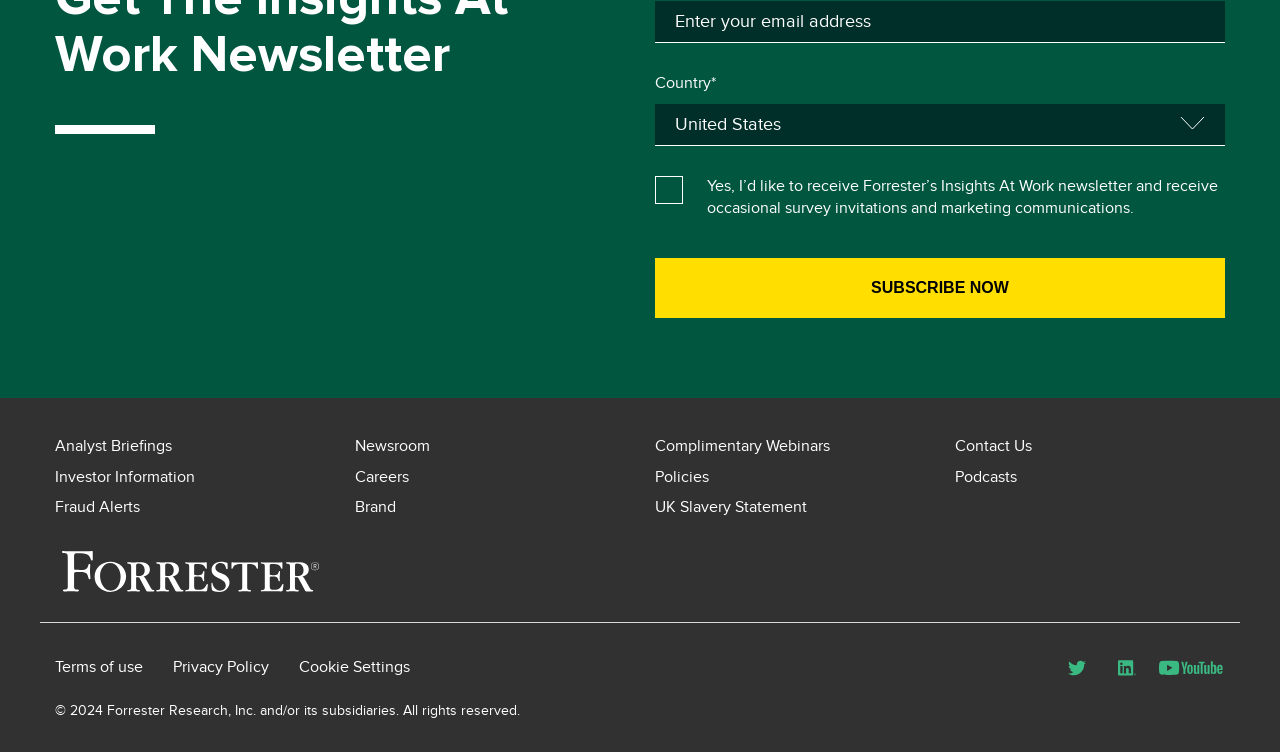What is the logo displayed at the top of the webpage? Observe the screenshot and provide a one-word or short phrase answer.

Forrester Logo